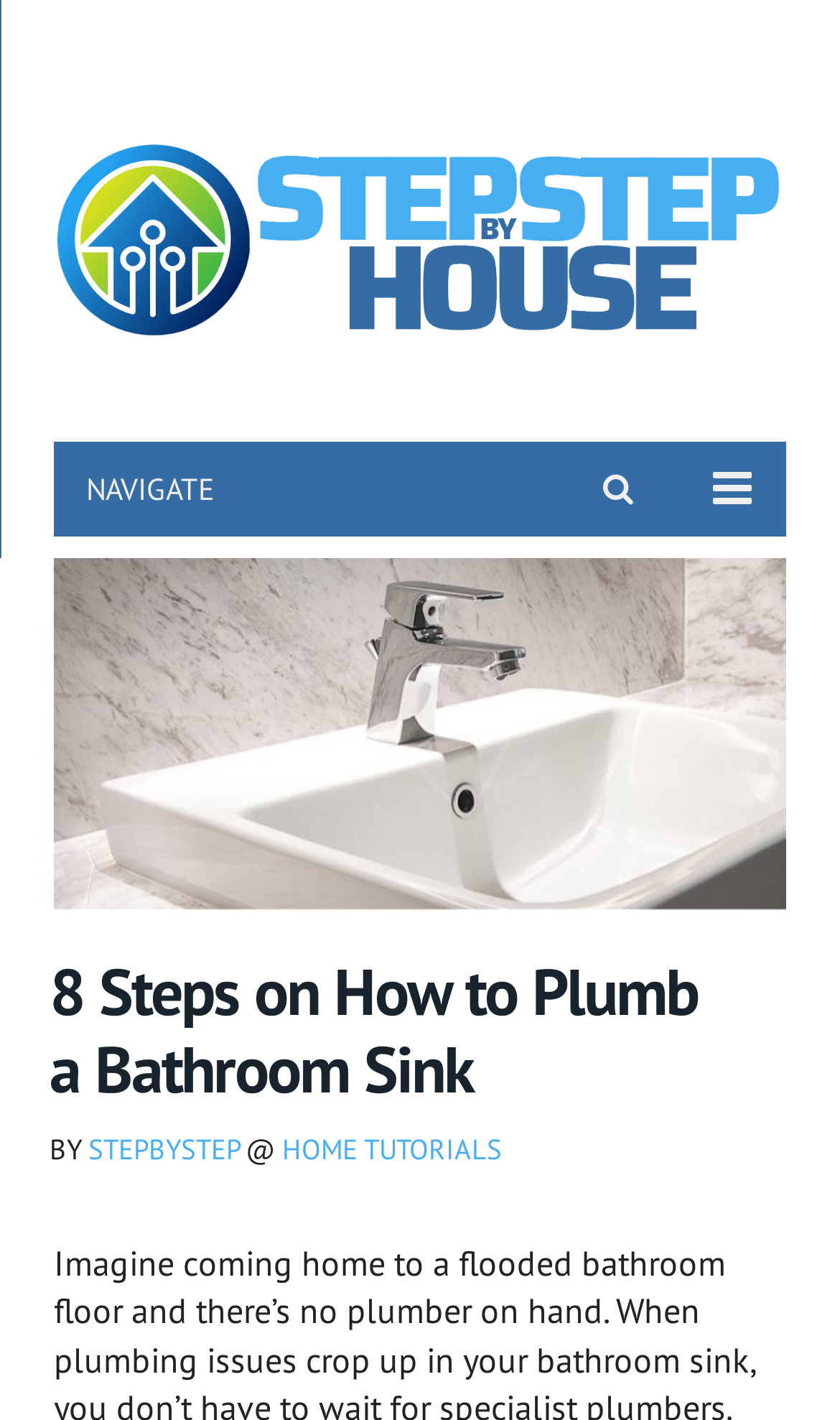What is the topic of the current article?
Please provide a detailed and comprehensive answer to the question.

I determined the topic of the current article by reading the header text, which says '8 Steps on How to Plumb a Bathroom Sink'. This suggests that the article is about plumbing a bathroom sink.